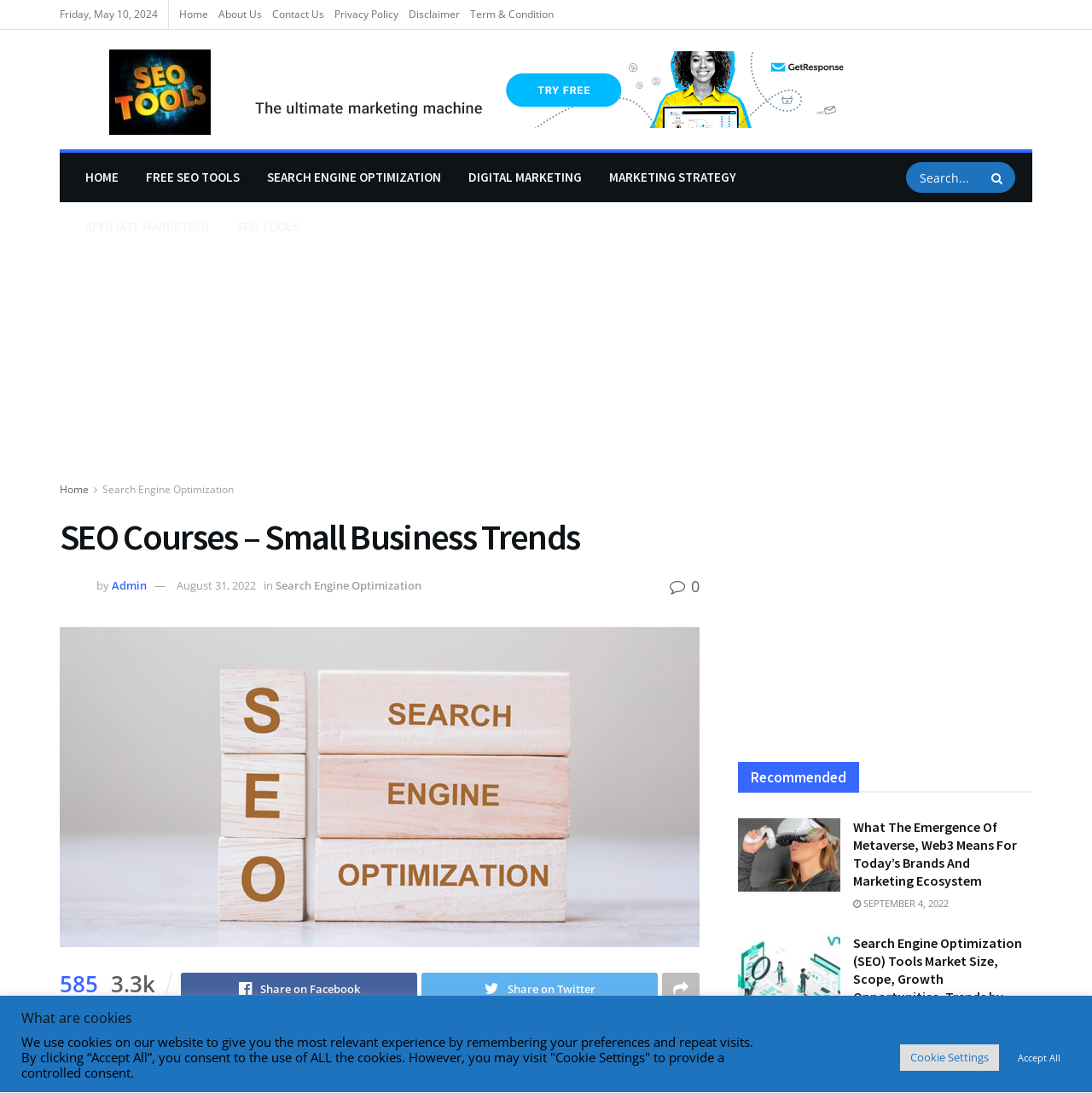What is the main topic of the webpage? From the image, respond with a single word or brief phrase.

Search Engine Optimization